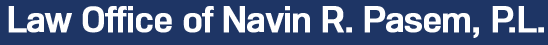Generate a descriptive account of all visible items and actions in the image.

This image features the logo and name of the "Law Office of Navin R. Pasem, P.L." displayed prominently in a bold, white font against a deep blue background. The design emphasizes professionalism and trust, reflecting the firm's dedication to providing legal services. The name "Navin R. Pasem, P.L." signifies the identity of the law firm, which is situated in Tampa, Florida, specializing in various areas of law including real estate and business transactions, litigation, family law, and probate administration. This visual serves as a key branding element on the firm's website, inviting potential clients to engage with their legal expertise.